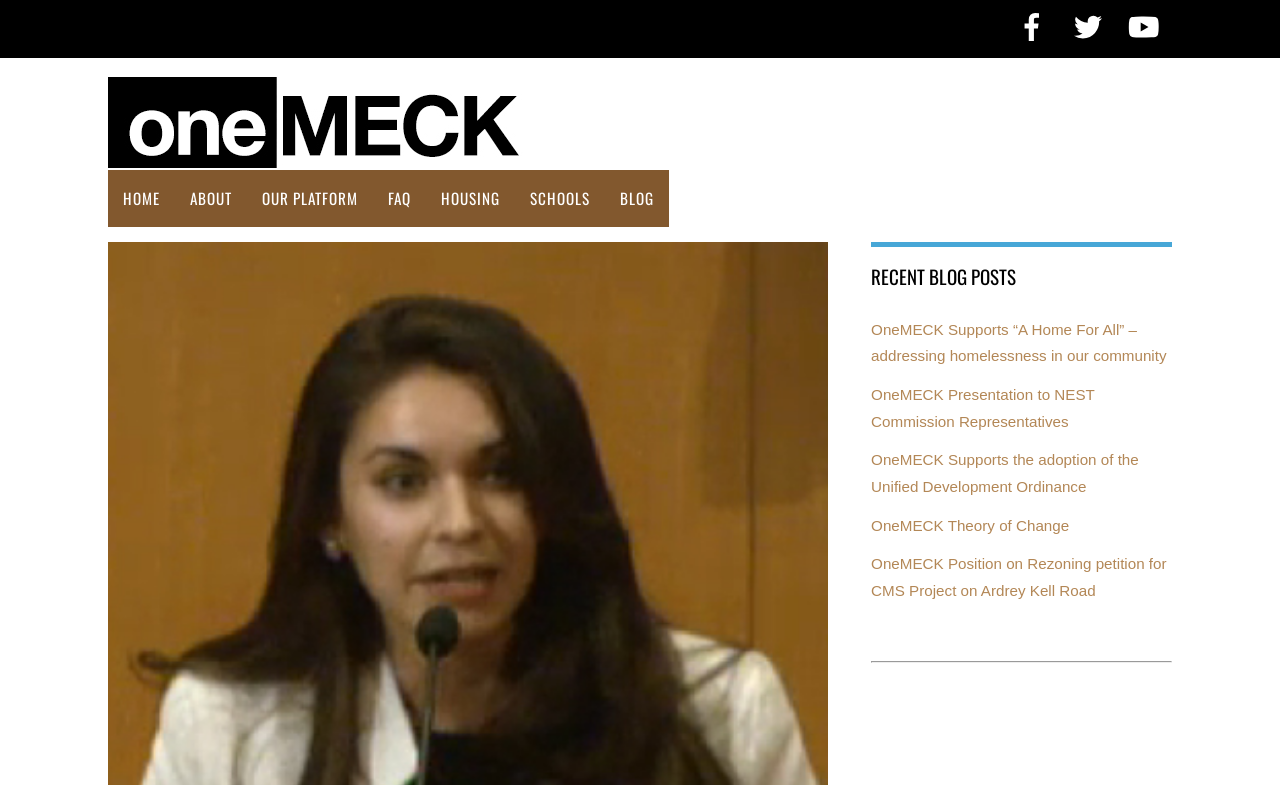Provide the bounding box coordinates for the UI element that is described by this text: "OneMECK Theory of Change". The coordinates should be in the form of four float numbers between 0 and 1: [left, top, right, bottom].

[0.681, 0.658, 0.835, 0.68]